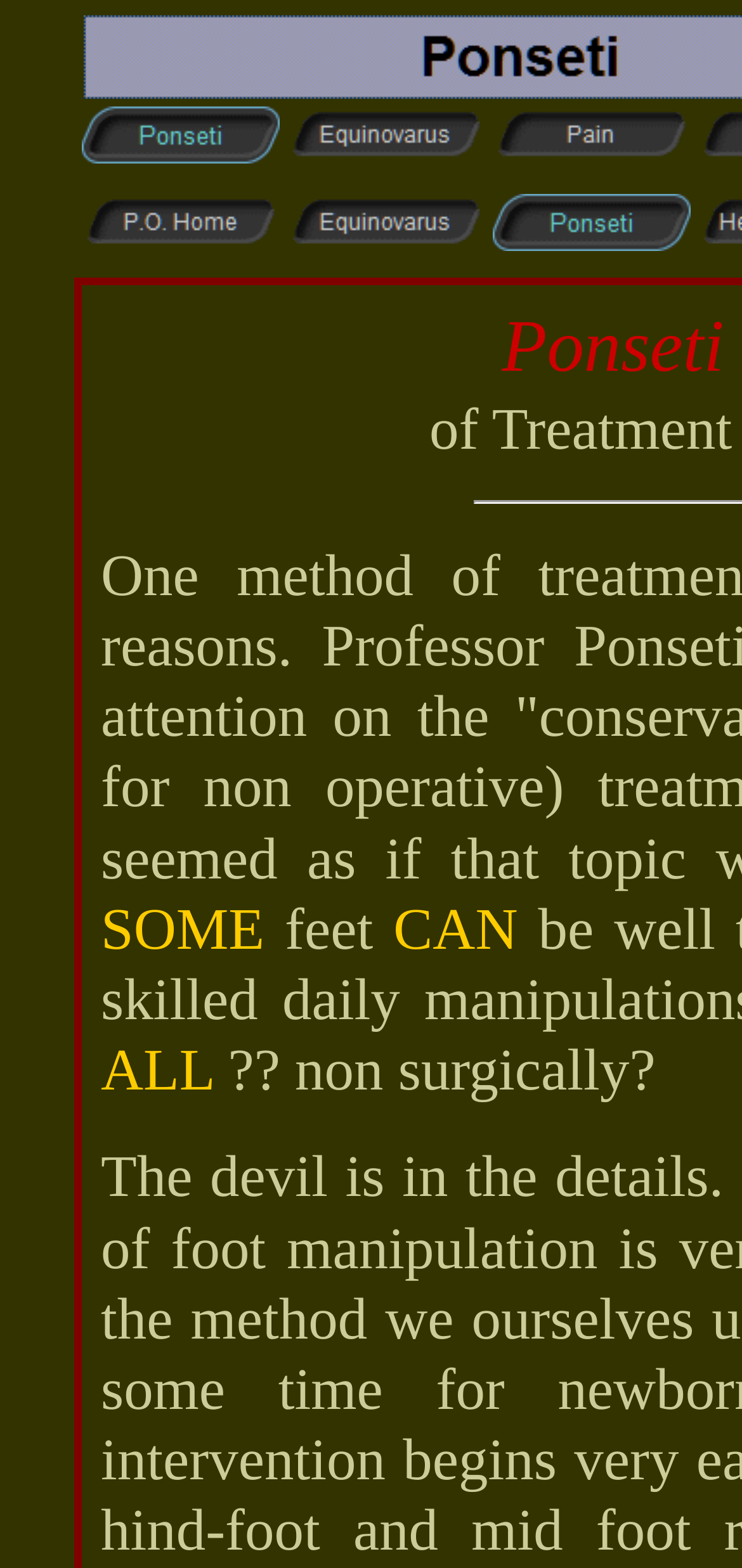Respond with a single word or phrase:
What is the text of the last image in the bottom table?

Ponseti